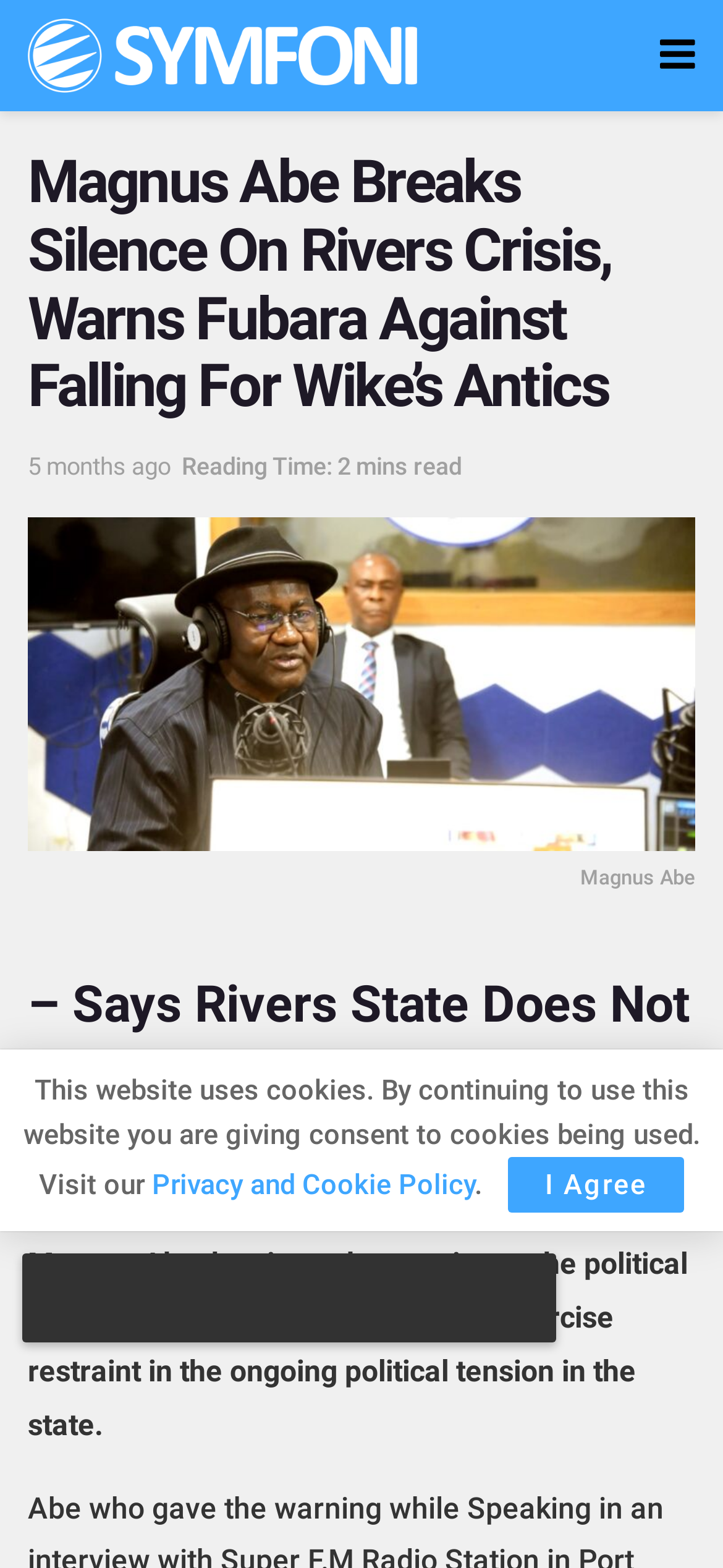Who is the former governorship candidate?
Please give a detailed and elaborate explanation in response to the question.

The webpage mentions 'Former governorship candidate of the Social Democratic Party (SDP) in Rivers State, Senator Magnus Abe...' which indicates that Magnus Abe is the former governorship candidate.